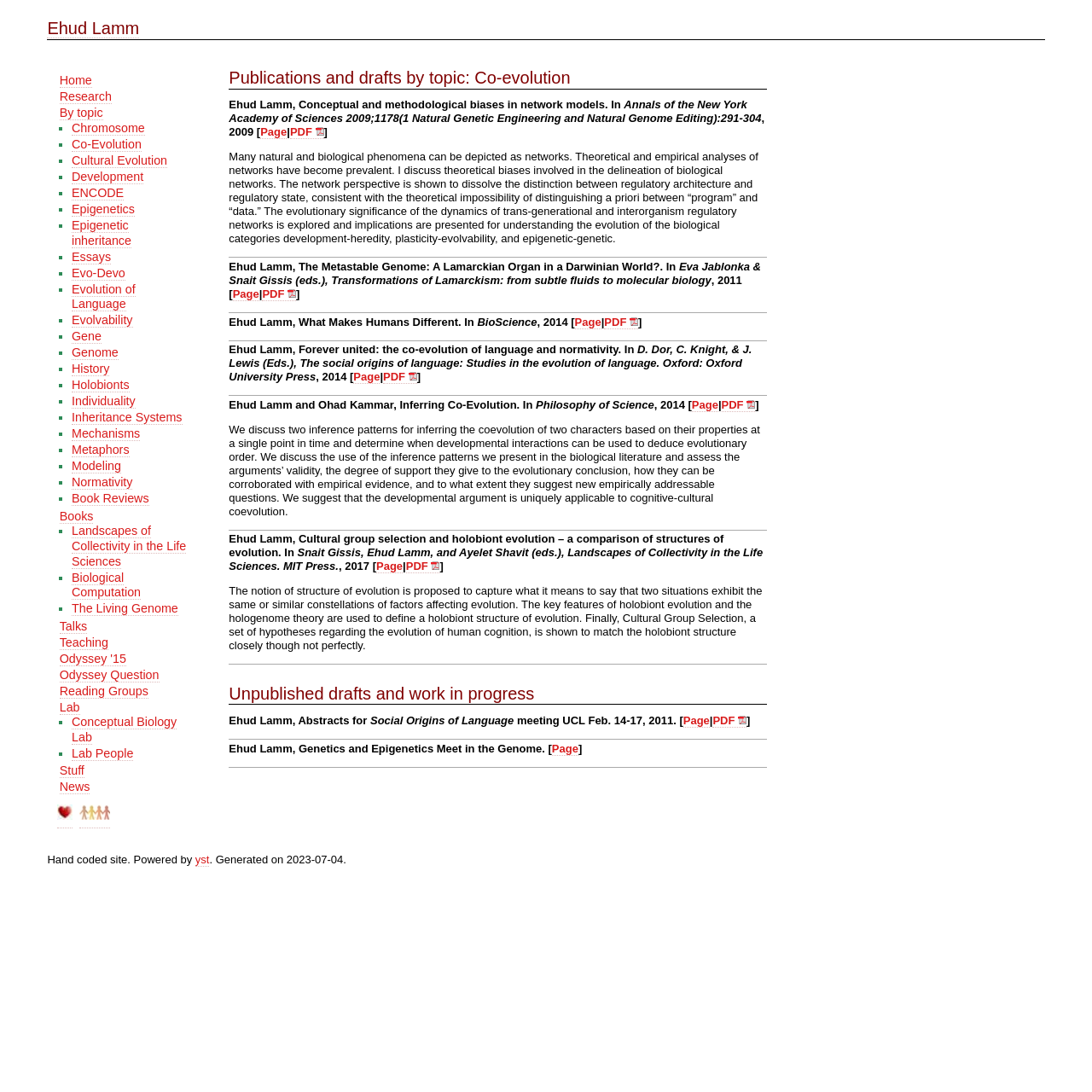Ascertain the bounding box coordinates for the UI element detailed here: "Evolution of Language". The coordinates should be provided as [left, top, right, bottom] with each value being a float between 0 and 1.

[0.066, 0.258, 0.124, 0.285]